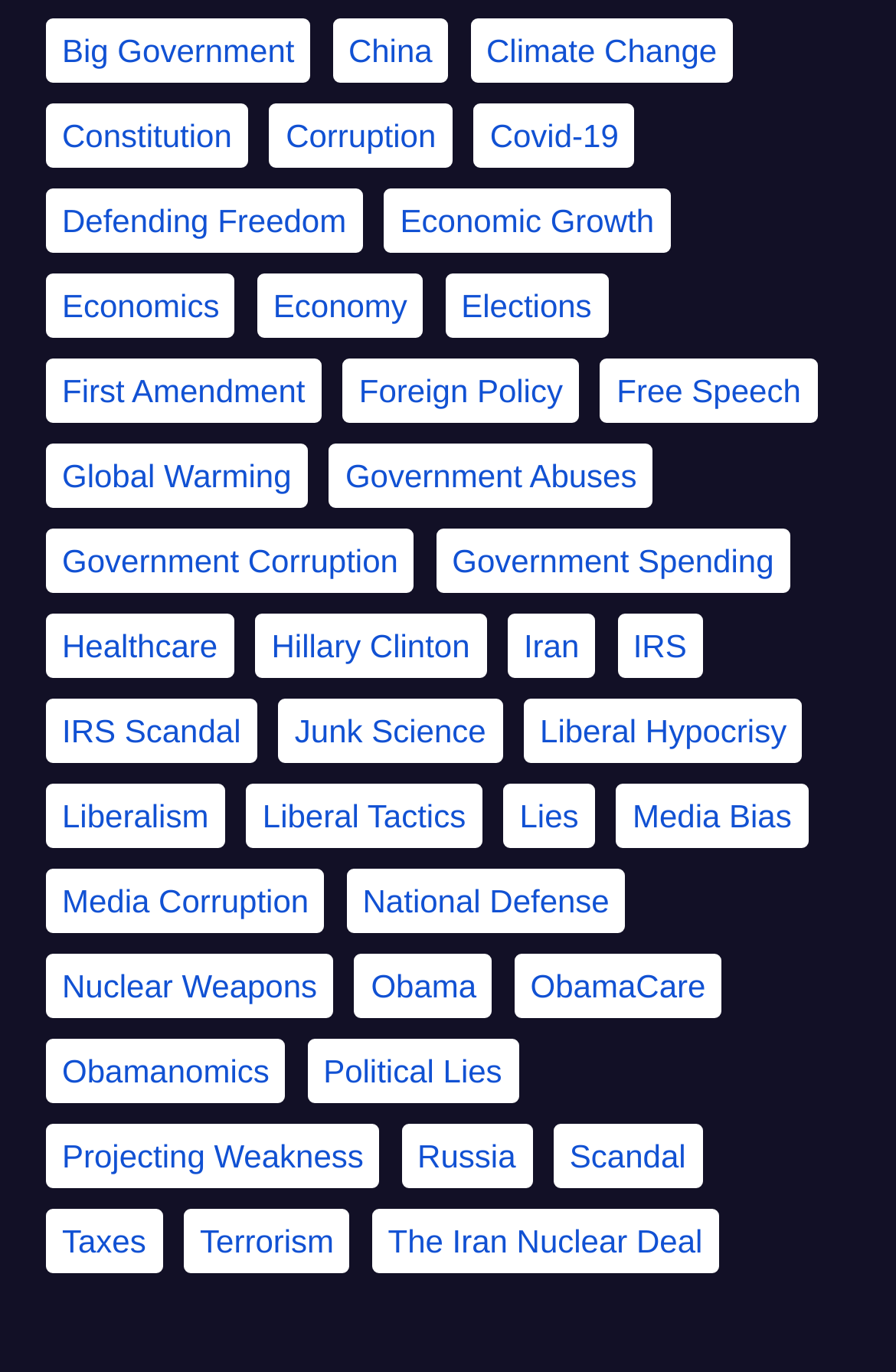Provide the bounding box coordinates of the area you need to click to execute the following instruction: "View Economic growth".

[0.429, 0.138, 0.748, 0.185]